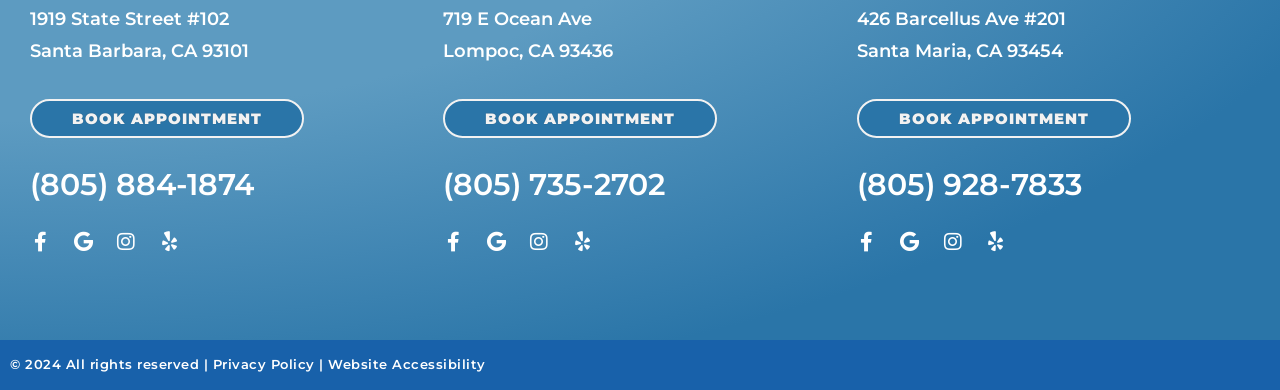Pinpoint the bounding box coordinates of the clickable element needed to complete the instruction: "Go to Facebook". The coordinates should be provided as four float numbers between 0 and 1: [left, top, right, bottom].

None